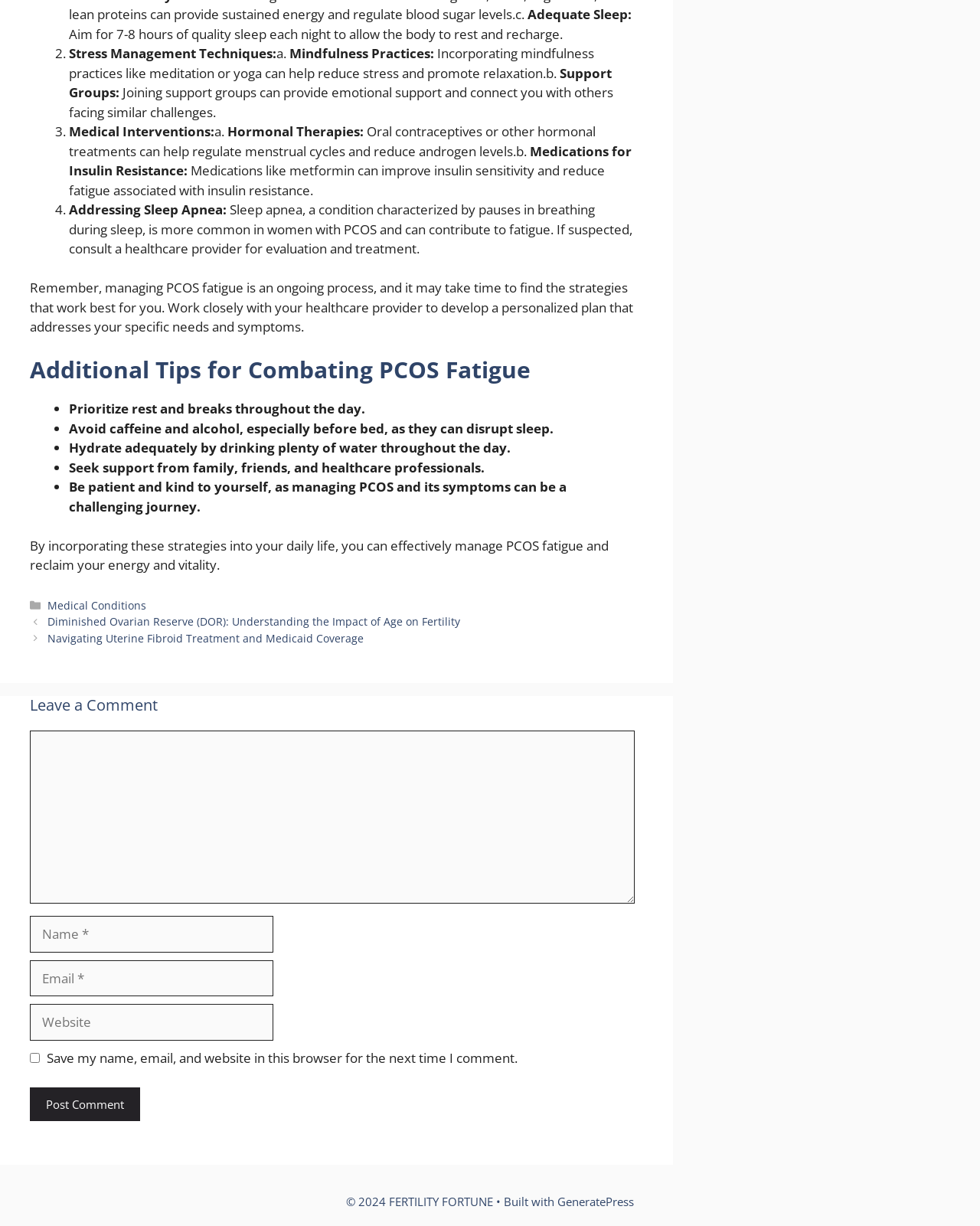What is the importance of prioritizing rest and breaks?
Examine the image closely and answer the question with as much detail as possible.

The webpage suggests prioritizing rest and breaks throughout the day as one of the additional tips for combating PCOS fatigue, implying that it can help alleviate fatigue associated with PCOS.